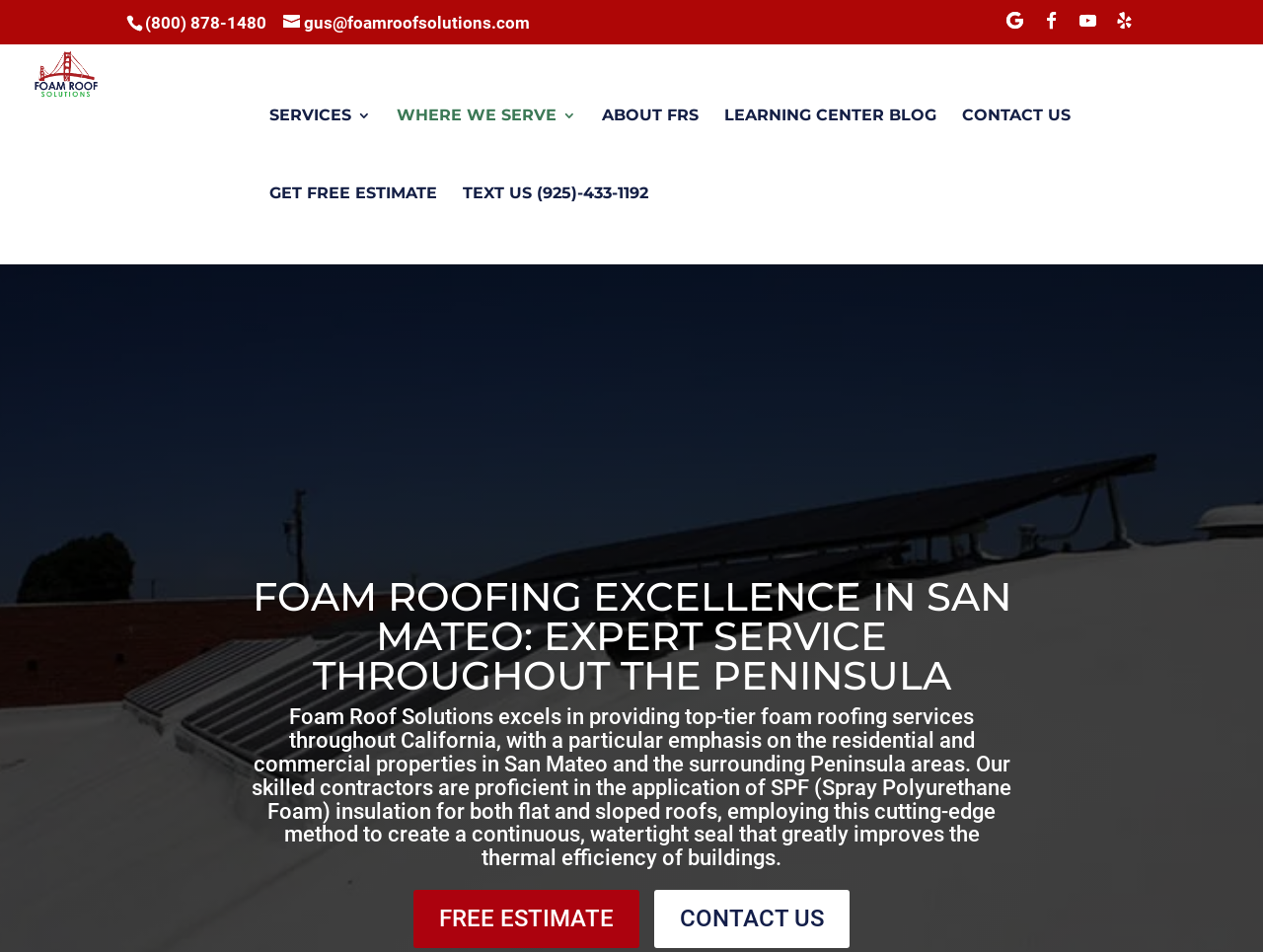Specify the bounding box coordinates of the area to click in order to follow the given instruction: "View recent posts."

None